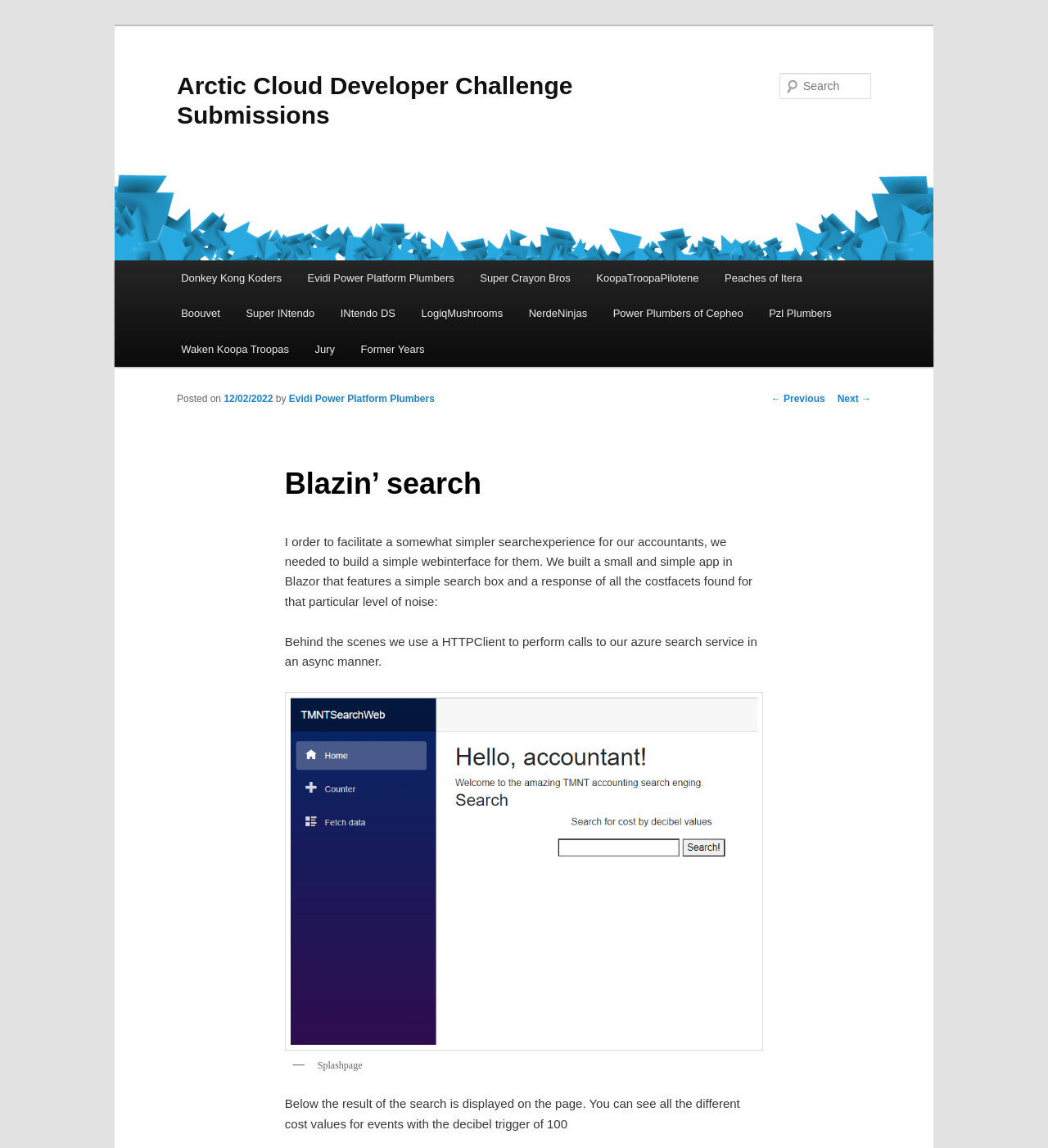What is the purpose of the Blazin' search app?
Look at the image and respond with a one-word or short-phrase answer.

To facilitate a simpler search experience